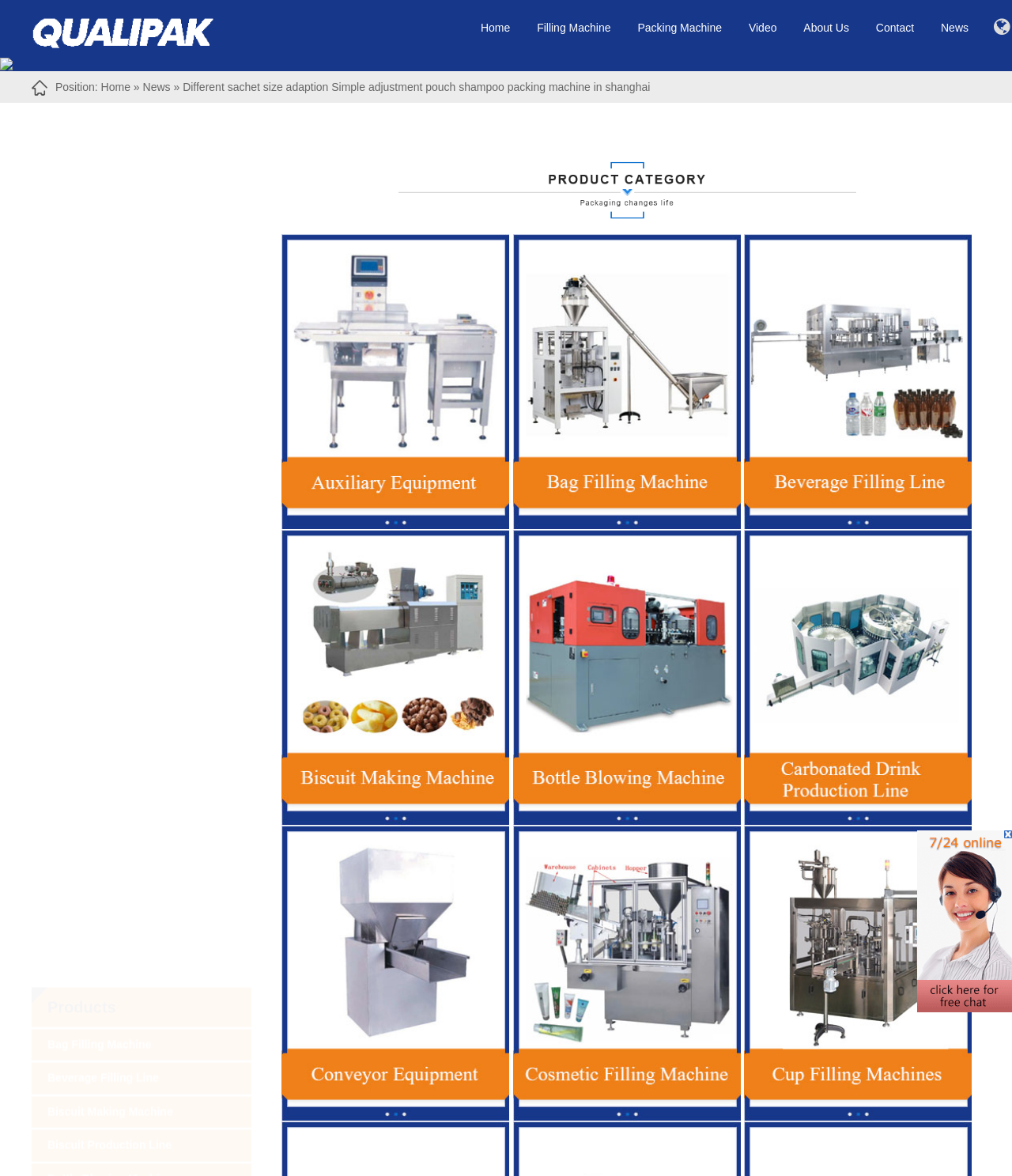What is the last product category listed?
Refer to the image and give a detailed answer to the question.

I scrolled down to the bottom of the list of product categories and found that the last one is 'Auxiliary Equipment', which is a heading element on the webpage.